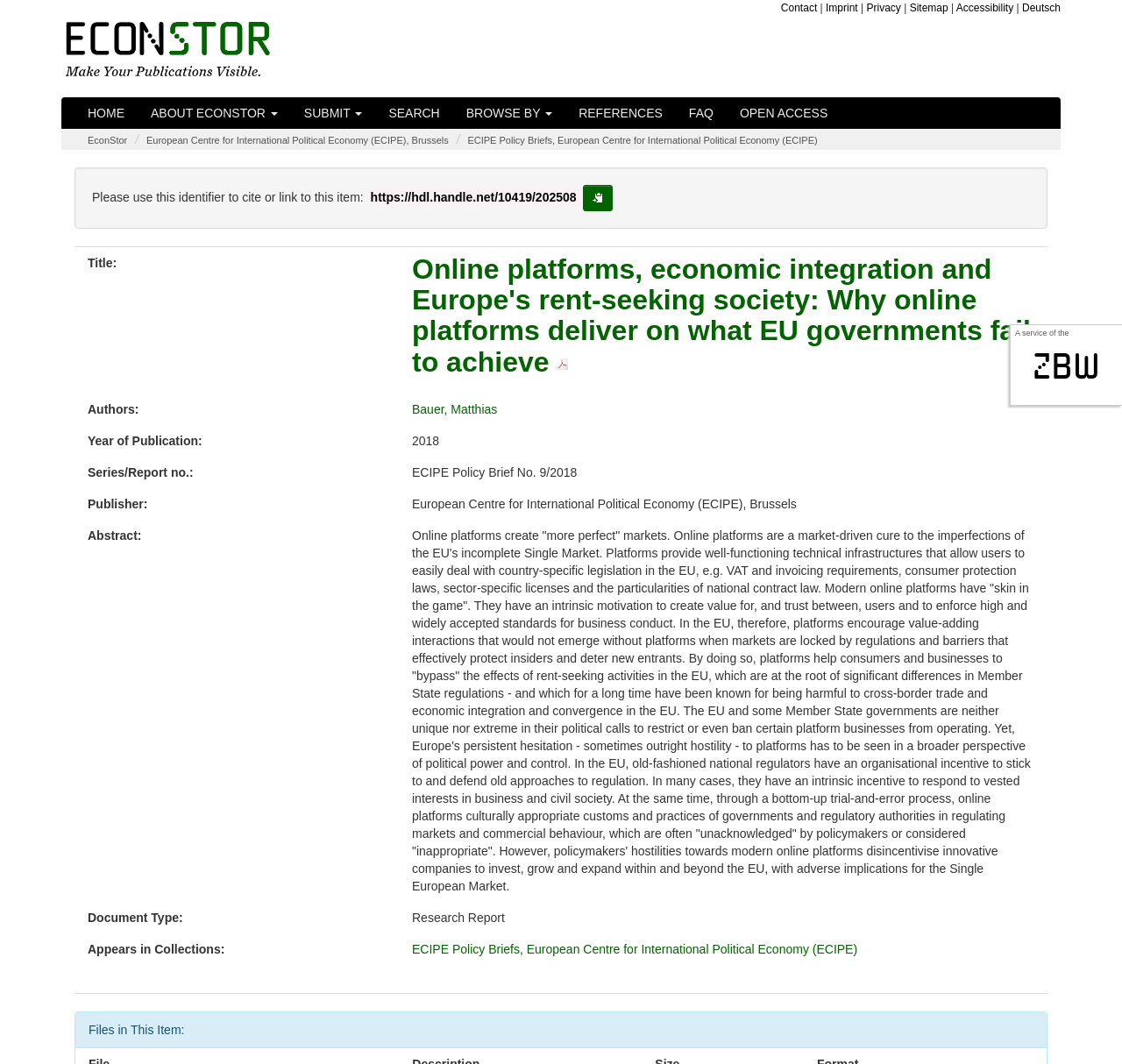Locate the bounding box coordinates of the area you need to click to fulfill this instruction: 'Click the 'SUBMIT' link'. The coordinates must be in the form of four float numbers ranging from 0 to 1: [left, top, right, bottom].

[0.259, 0.091, 0.335, 0.121]